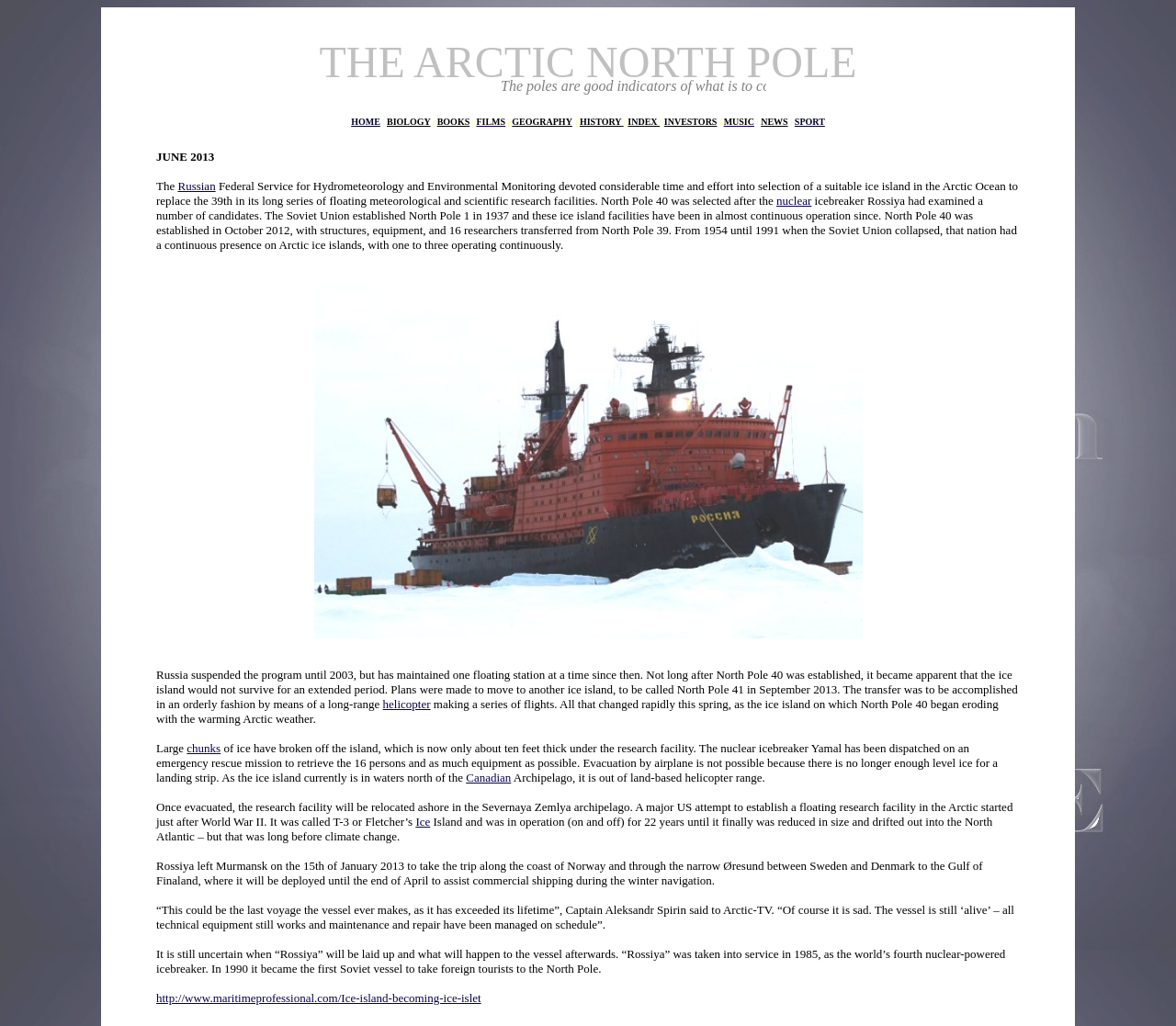Could you indicate the bounding box coordinates of the region to click in order to complete this instruction: "Click on helicopter".

[0.325, 0.679, 0.366, 0.693]